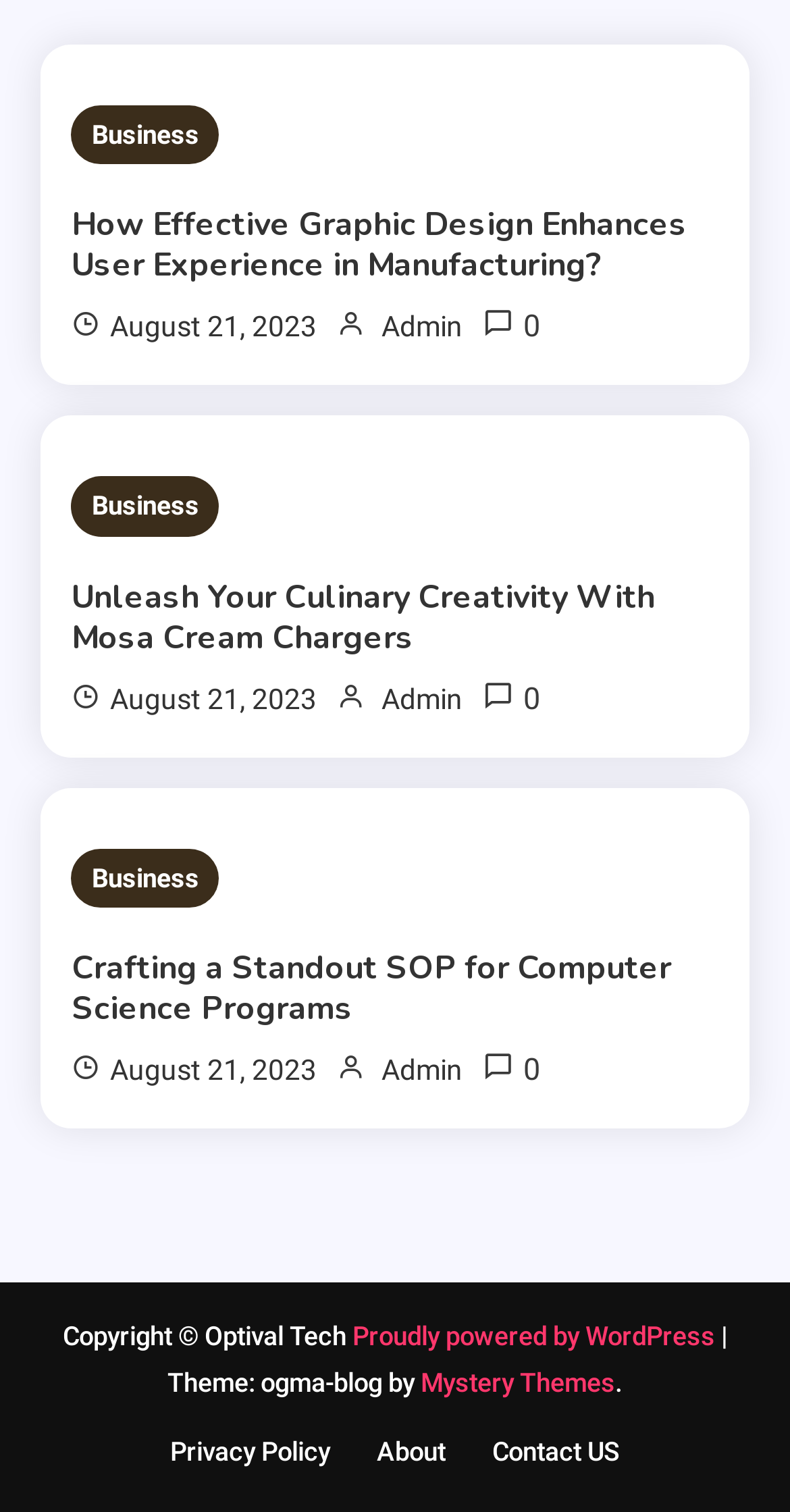What is the date of the third article?
Based on the screenshot, provide your answer in one word or phrase.

August 21, 2023